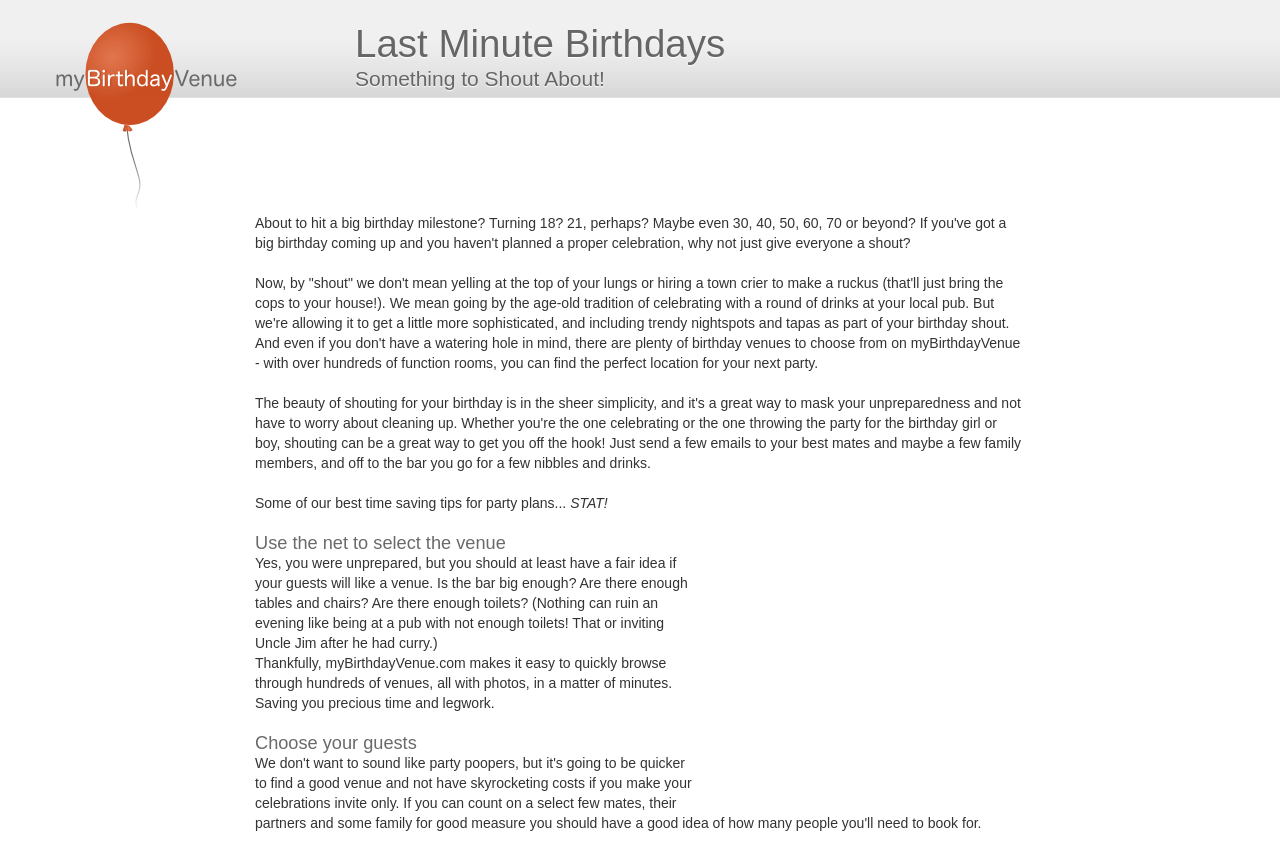Based on the image, please respond to the question with as much detail as possible:
What is the tone of the webpage content?

The webpage content has an informal tone, using conversational language and humor, such as the reference to 'Uncle Jim after he had curry', to engage with the reader and make the content more relatable and entertaining.